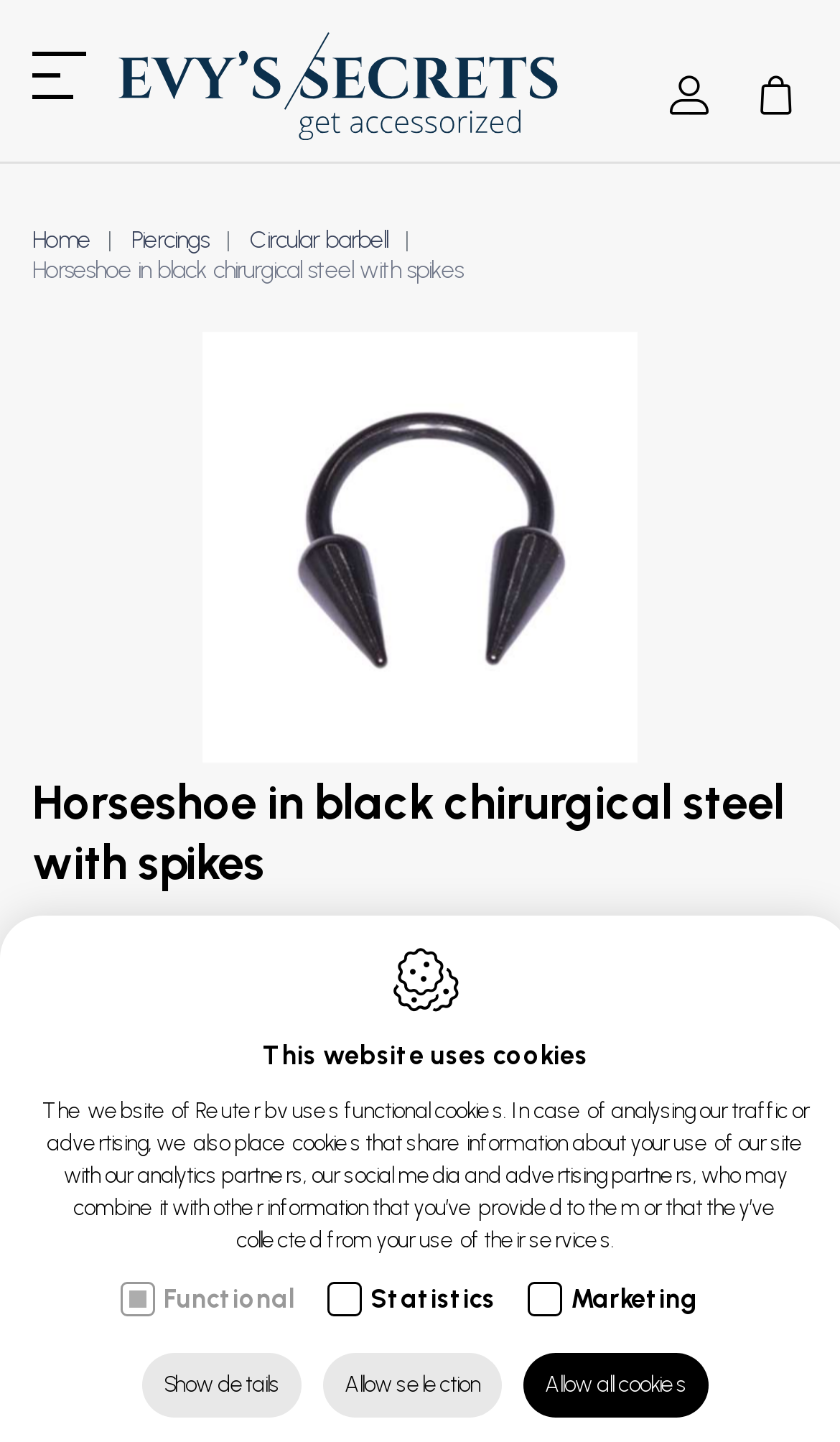Please provide the bounding box coordinates for the element that needs to be clicked to perform the following instruction: "Click the 'MAIL US' link". The coordinates should be given as four float numbers between 0 and 1, i.e., [left, top, right, bottom].

[0.323, 0.914, 0.449, 0.982]